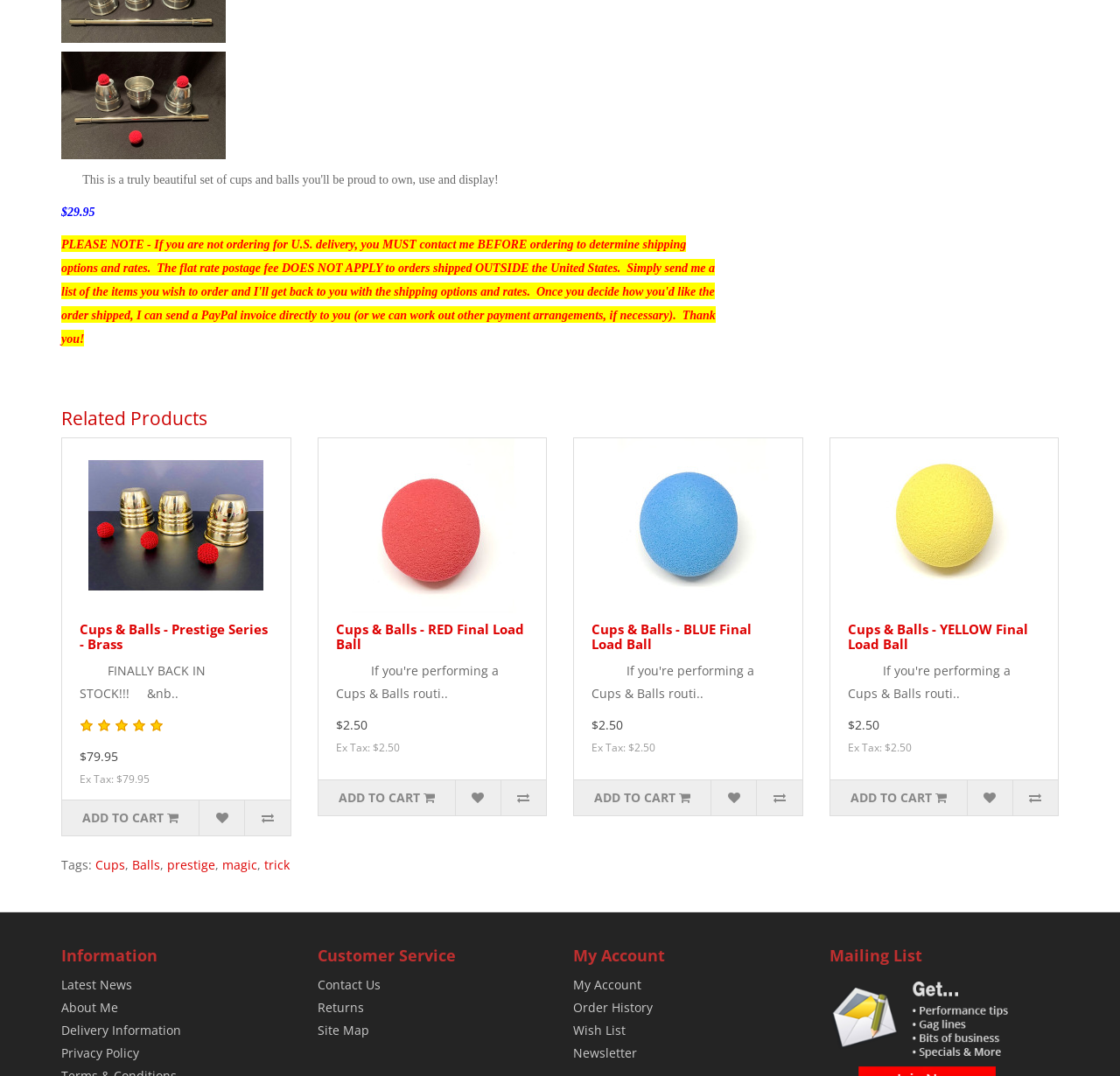Give a short answer using one word or phrase for the question:
What is the name of the section that contains links to 'Latest News', 'About Me', and 'Delivery Information'?

Information